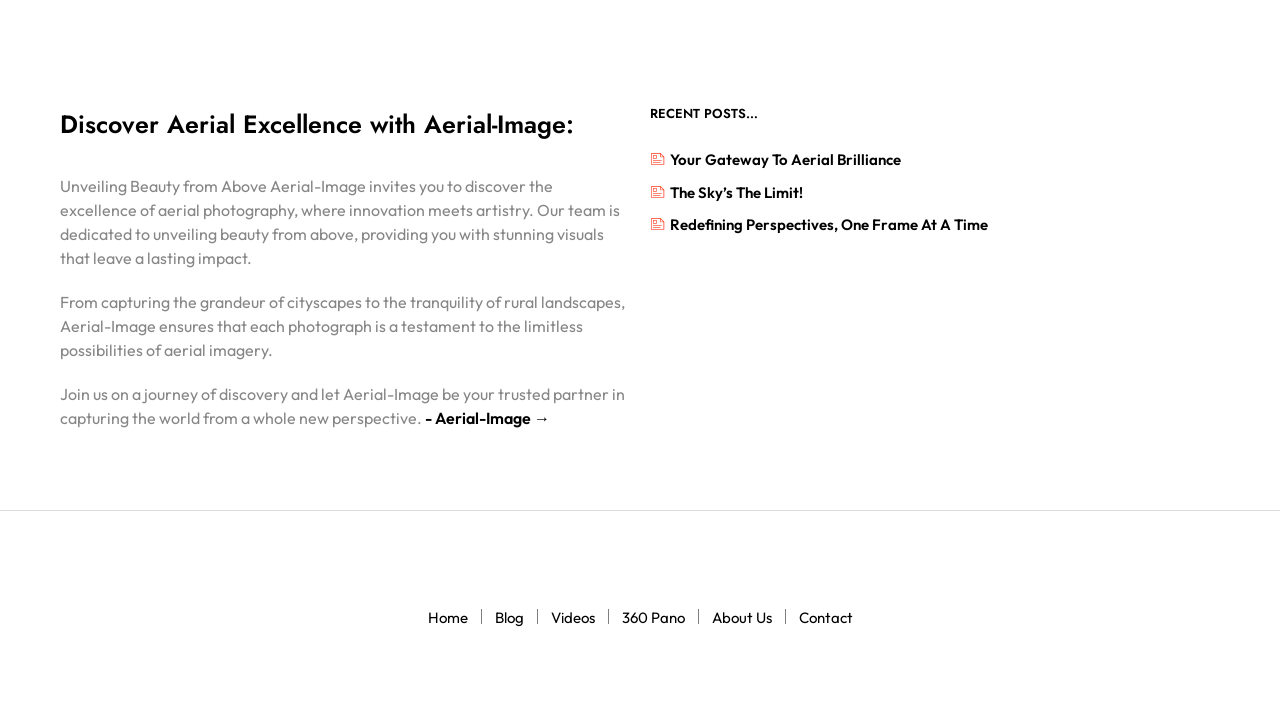Please identify the bounding box coordinates of the clickable region that I should interact with to perform the following instruction: "Read about recent posts". The coordinates should be expressed as four float numbers between 0 and 1, i.e., [left, top, right, bottom].

[0.523, 0.213, 0.704, 0.24]